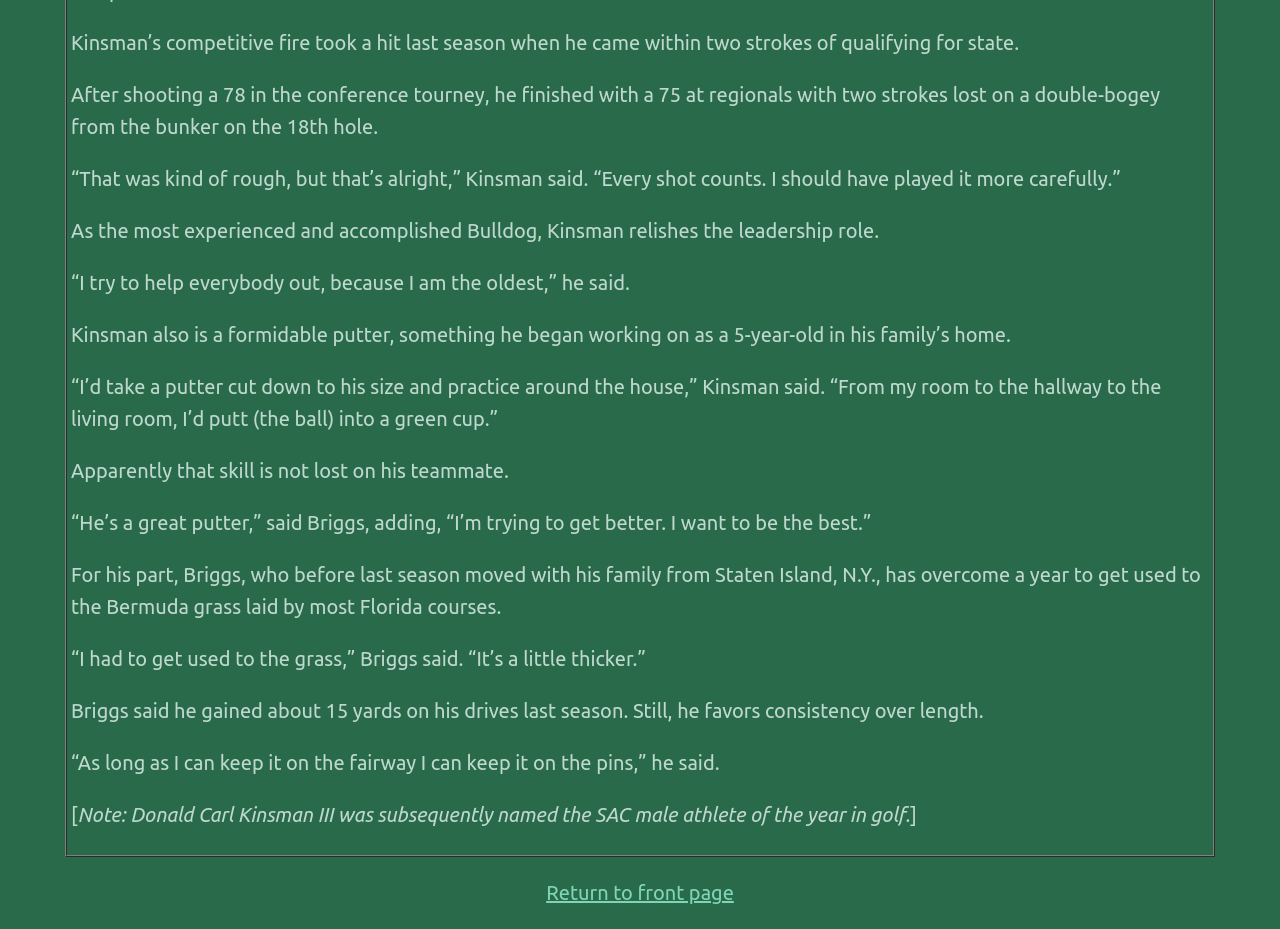What is the difference in grass that Briggs had to get used to?
Deliver a detailed and extensive answer to the question.

According to the webpage, Briggs had to get used to the Bermuda grass in Florida courses, which is thicker than what he was used to in Staten Island, N.Y.